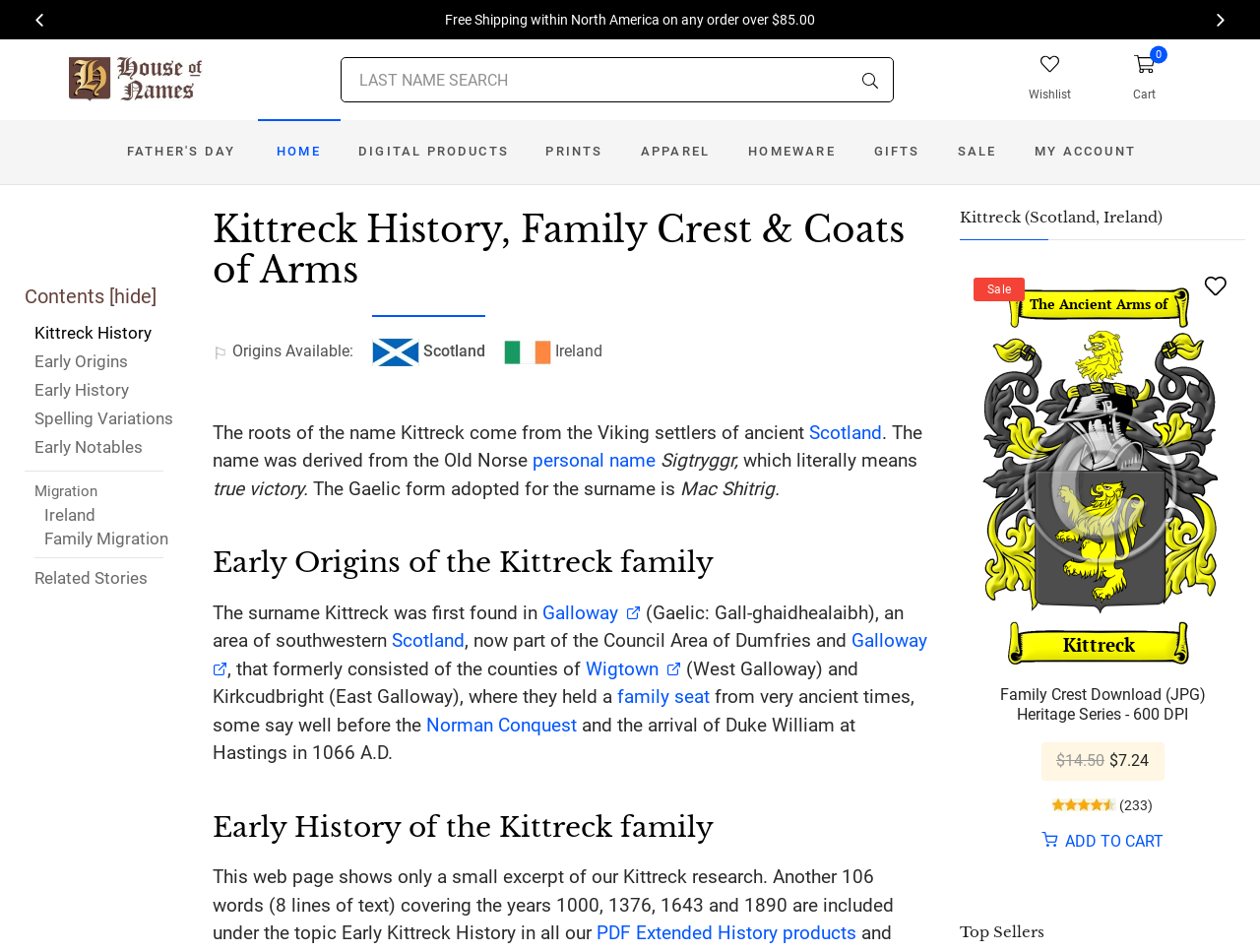Identify the bounding box coordinates of the element to click to follow this instruction: 'Search for a last name'. Ensure the coordinates are four float values between 0 and 1, provided as [left, top, right, bottom].

[0.27, 0.06, 0.709, 0.108]